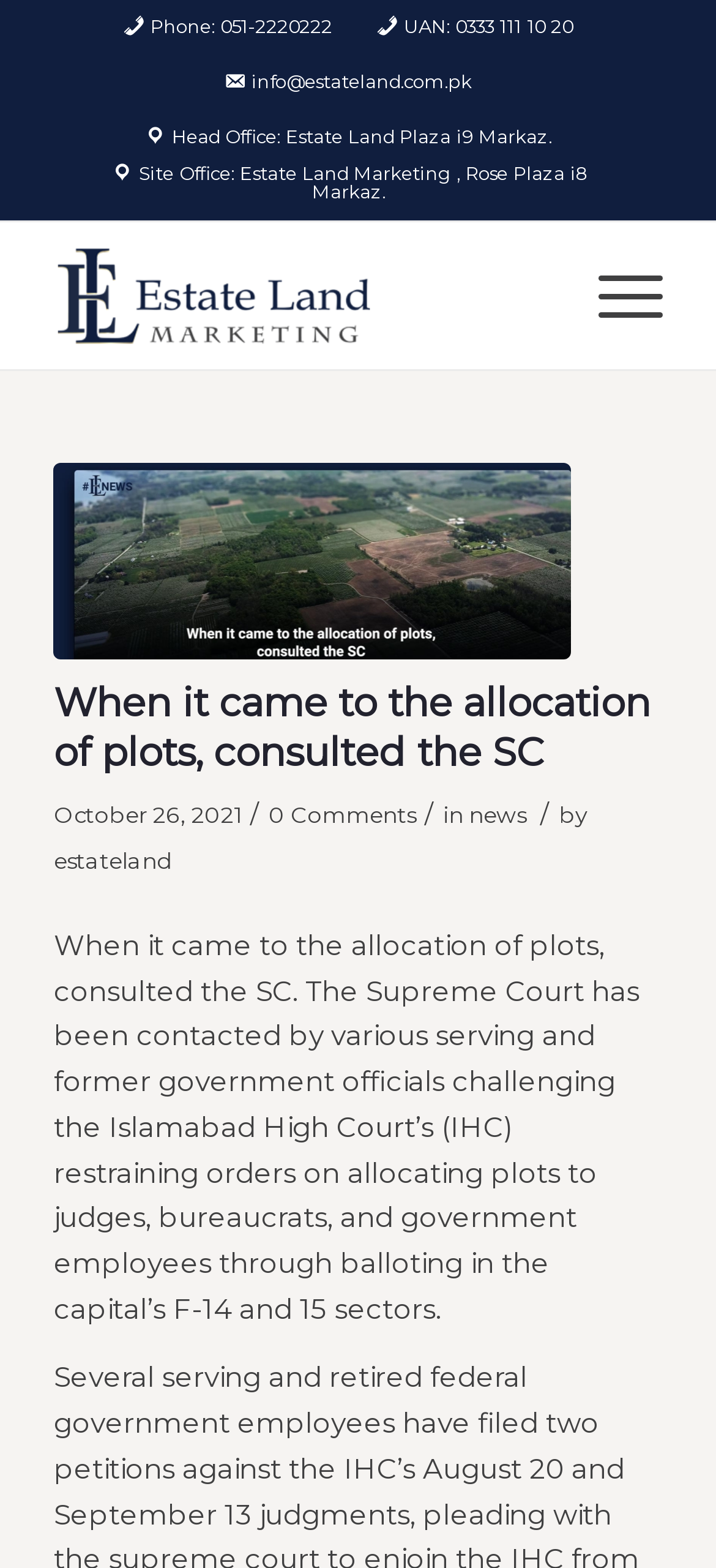What is the phone number of the office?
We need a detailed and exhaustive answer to the question. Please elaborate.

I found the phone number by looking at the static text element with the content 'Phone: 051-2220222' located at the top of the webpage.